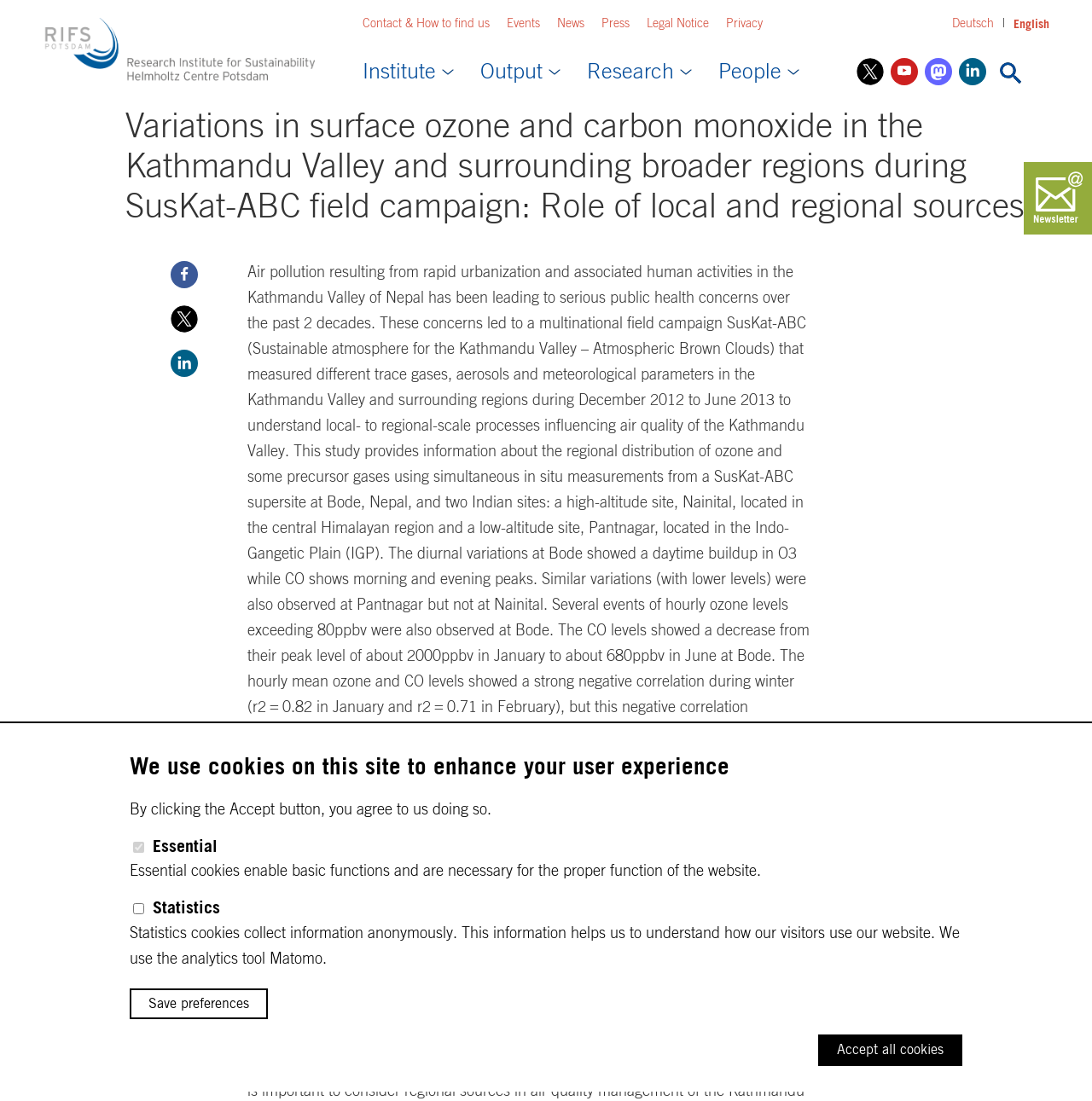Give a one-word or phrase response to the following question: What is the logo of the Research Institute for Sustainability?

IASS Logo